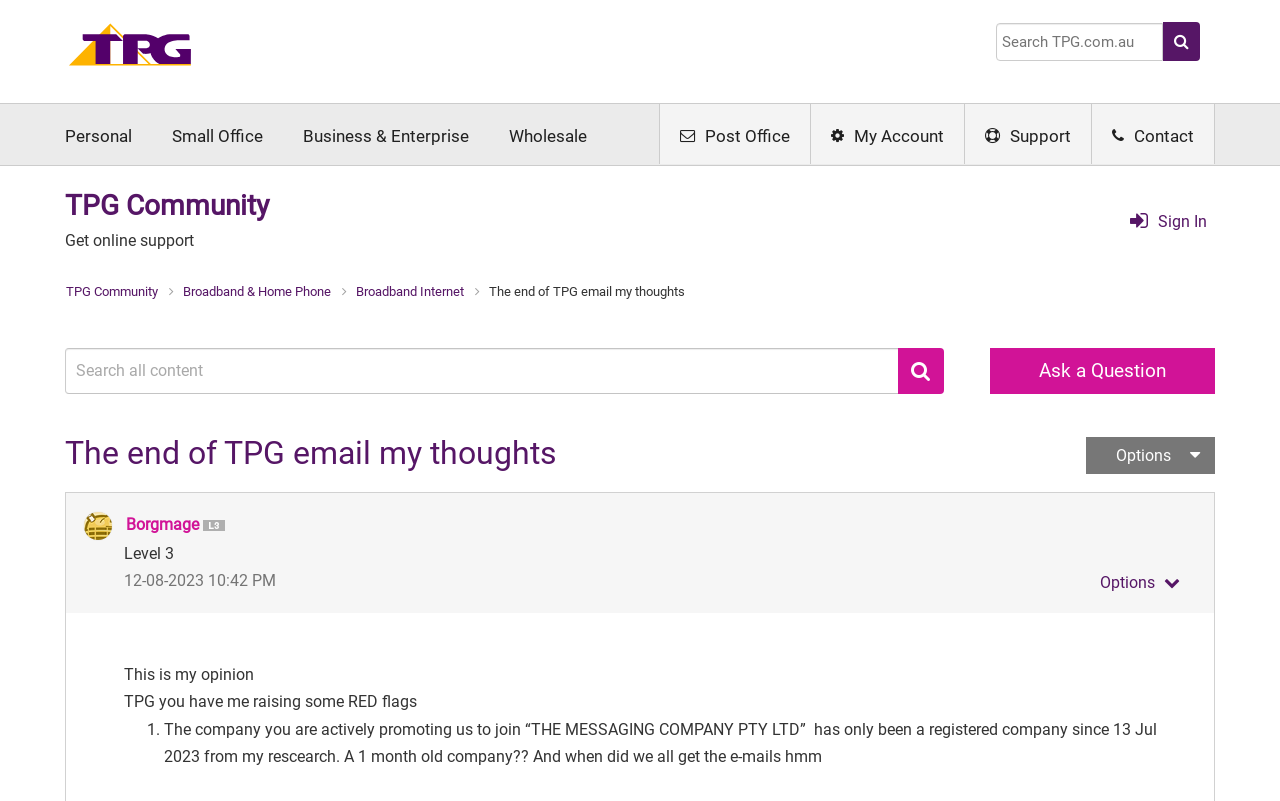Please specify the bounding box coordinates of the clickable section necessary to execute the following command: "Go to 'Home' page".

None